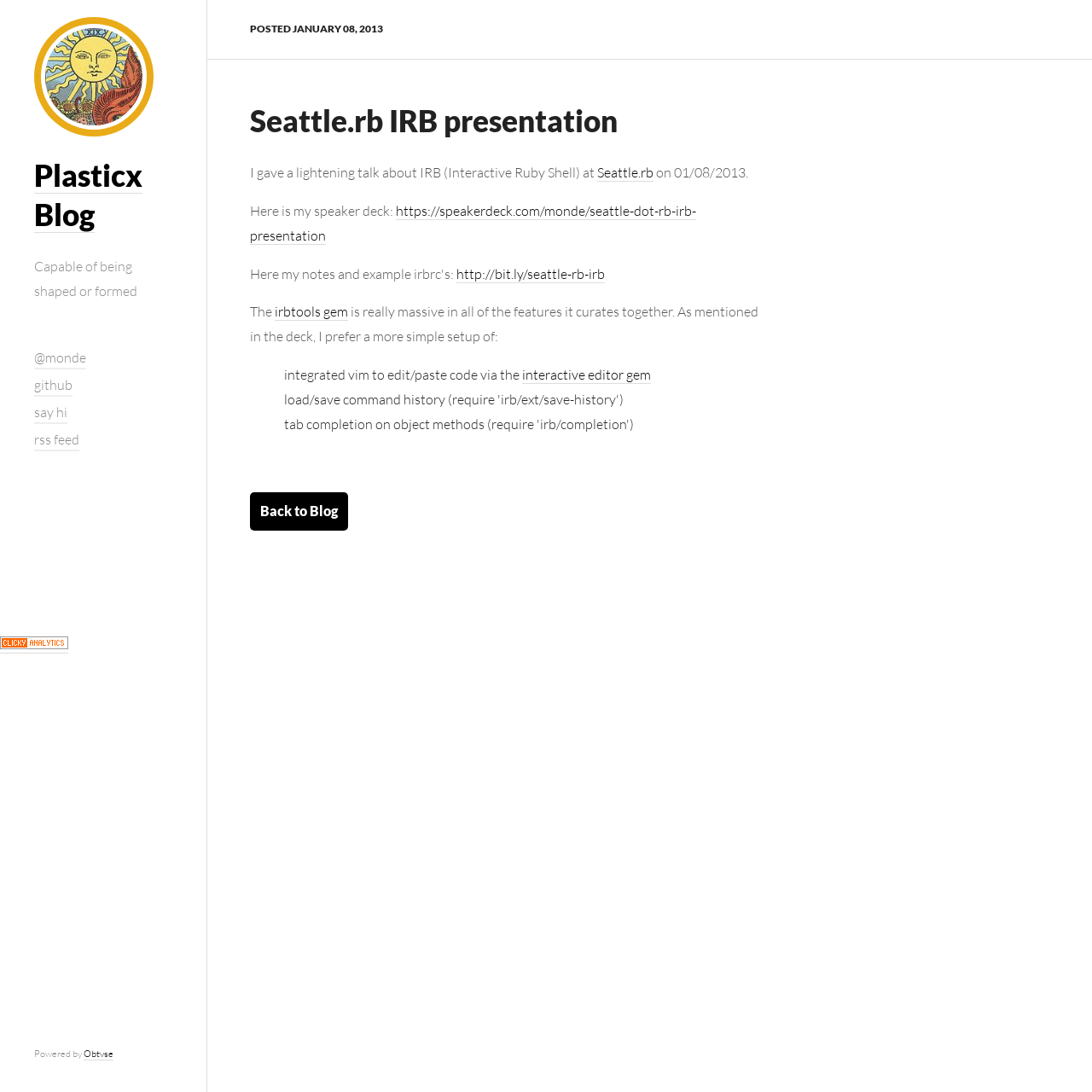What is the topic of the presentation?
Based on the screenshot, respond with a single word or phrase.

IRB presentation